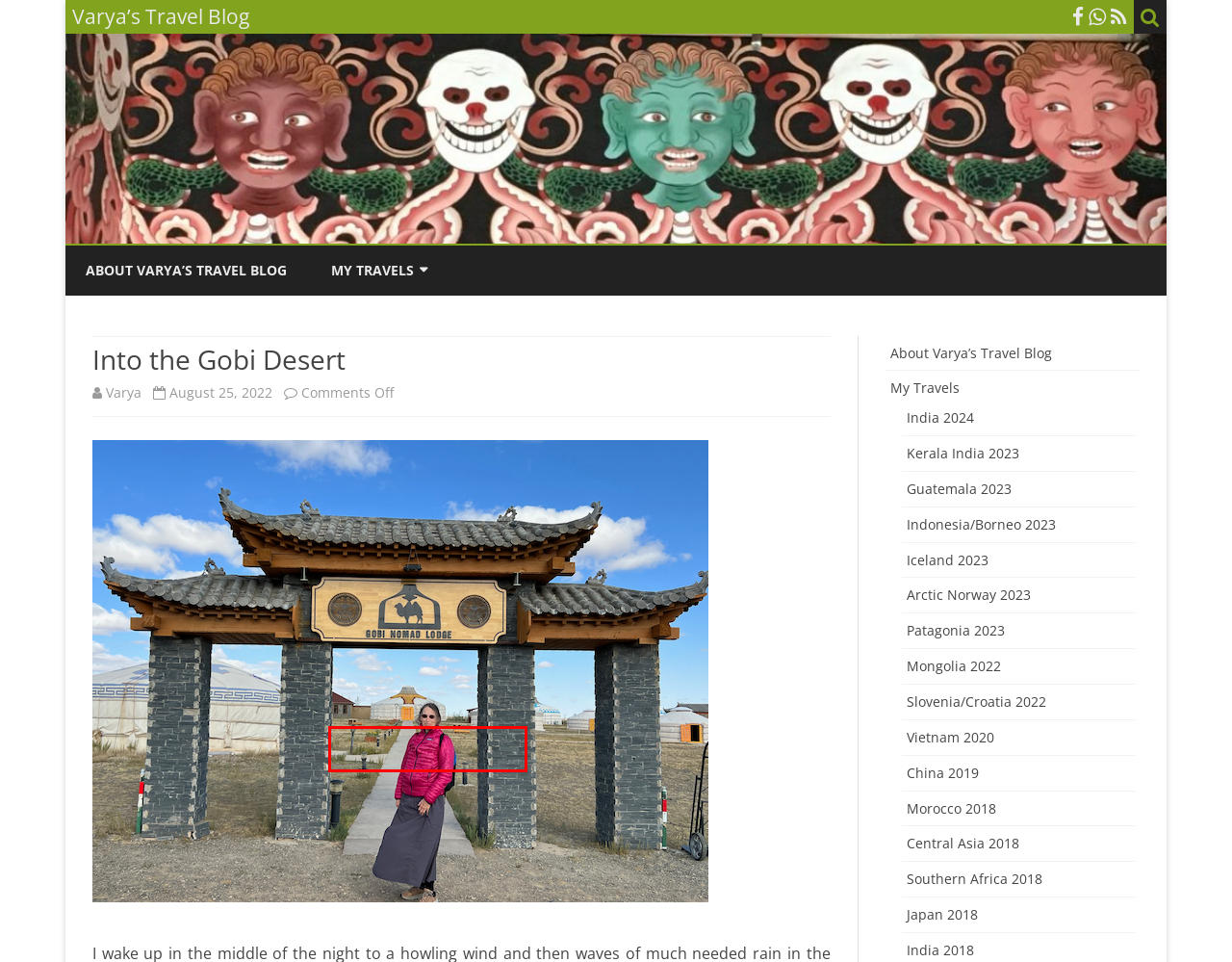A screenshot of a webpage is given with a red bounding box around a UI element. Choose the description that best matches the new webpage shown after clicking the element within the red bounding box. Here are the candidates:
A. Morocco 2018 – Varya’s Travel Blog
B. Arctic Norway 2023 – Varya’s Travel Blog
C. Guatemala 2023 – Varya’s Travel Blog
D. Varya – Varya’s Travel Blog
E. India 2024 – Varya’s Travel Blog
F. Patagonia 2023 – Varya’s Travel Blog
G. Blog – Varya’s Travel Blog
H. Southern Africa 2018 – Varya’s Travel Blog

A